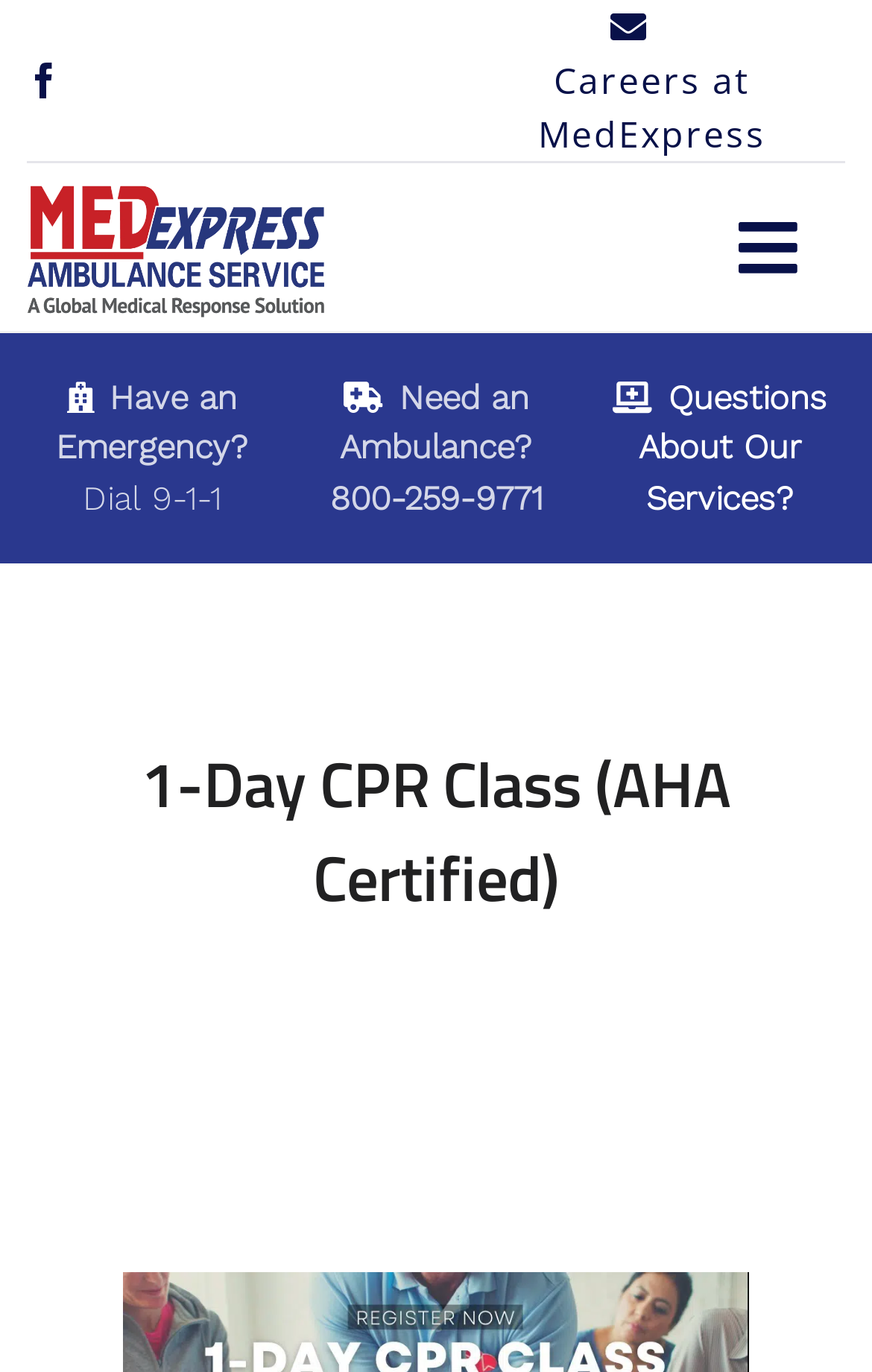Articulate a detailed summary of the webpage's content and design.

The webpage is about learning CPR and getting certified, with a focus on recognizing cardiac emergencies and administering chest compressions. At the top left corner, there is a Facebook link and a MedExpress logo, which is also an image. Below the logo, there is a top menu mobile navigation bar that takes up most of the top section of the page. This navigation bar contains links to "Careers at MedExpress" and an empty link.

To the right of the logo, there is a virtual assistant main menu navigation bar that contains links to "About", "Services", "News & Updates", and "Contact". Each of these links has a corresponding button to open a submenu. Below this navigation bar, there are three links: "Have an Emergency? Dial 9-1-1", "Need an Ambulance? 800-259-9771", and "Questions About Our Services?".

In the main content area, there is a page title bar that spans the entire width of the page. Within this bar, there is a heading that reads "1-Day CPR Class (AHA Certified)". At the bottom of the page, there is a search bar that allows users to search for specific content. The search bar contains a search box, a search button, and a static text that reads "Search for:".